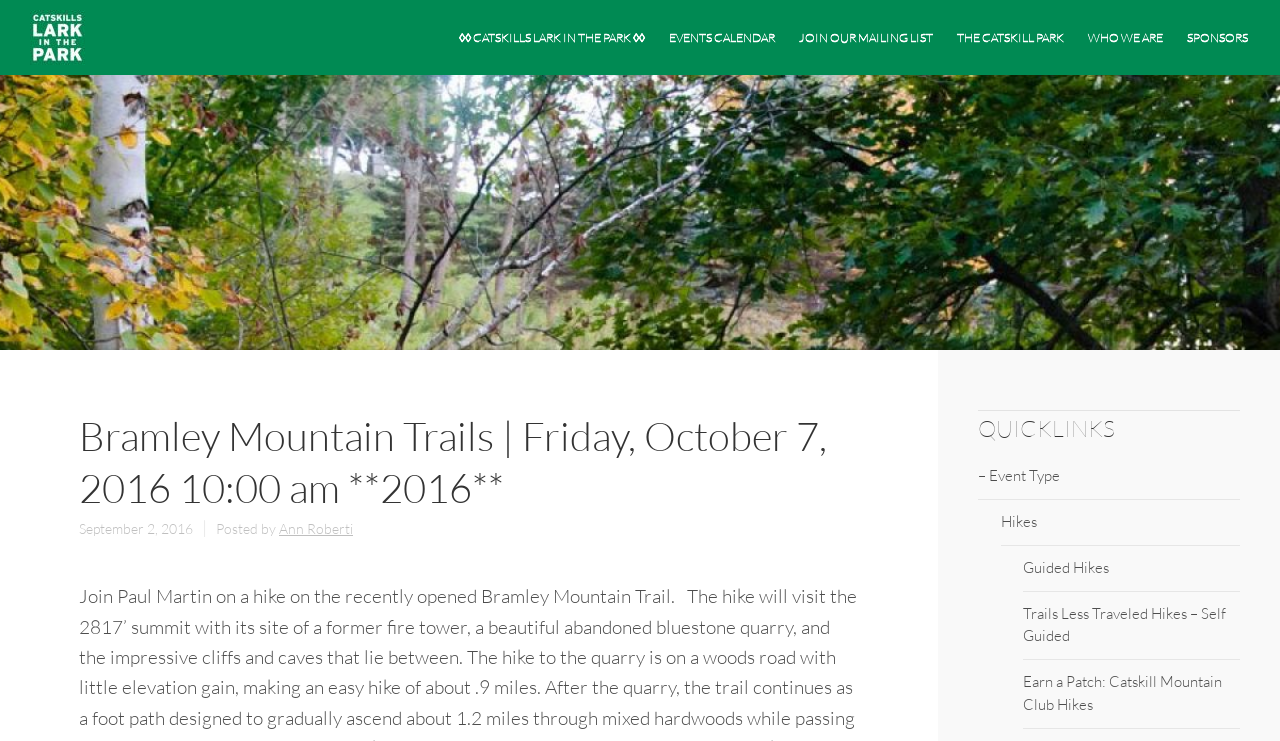What is the name of the event?
Please describe in detail the information shown in the image to answer the question.

The name of the event can be found in the heading element 'Lark in the Park' which is a child of the root element. It is also a link with the same text.